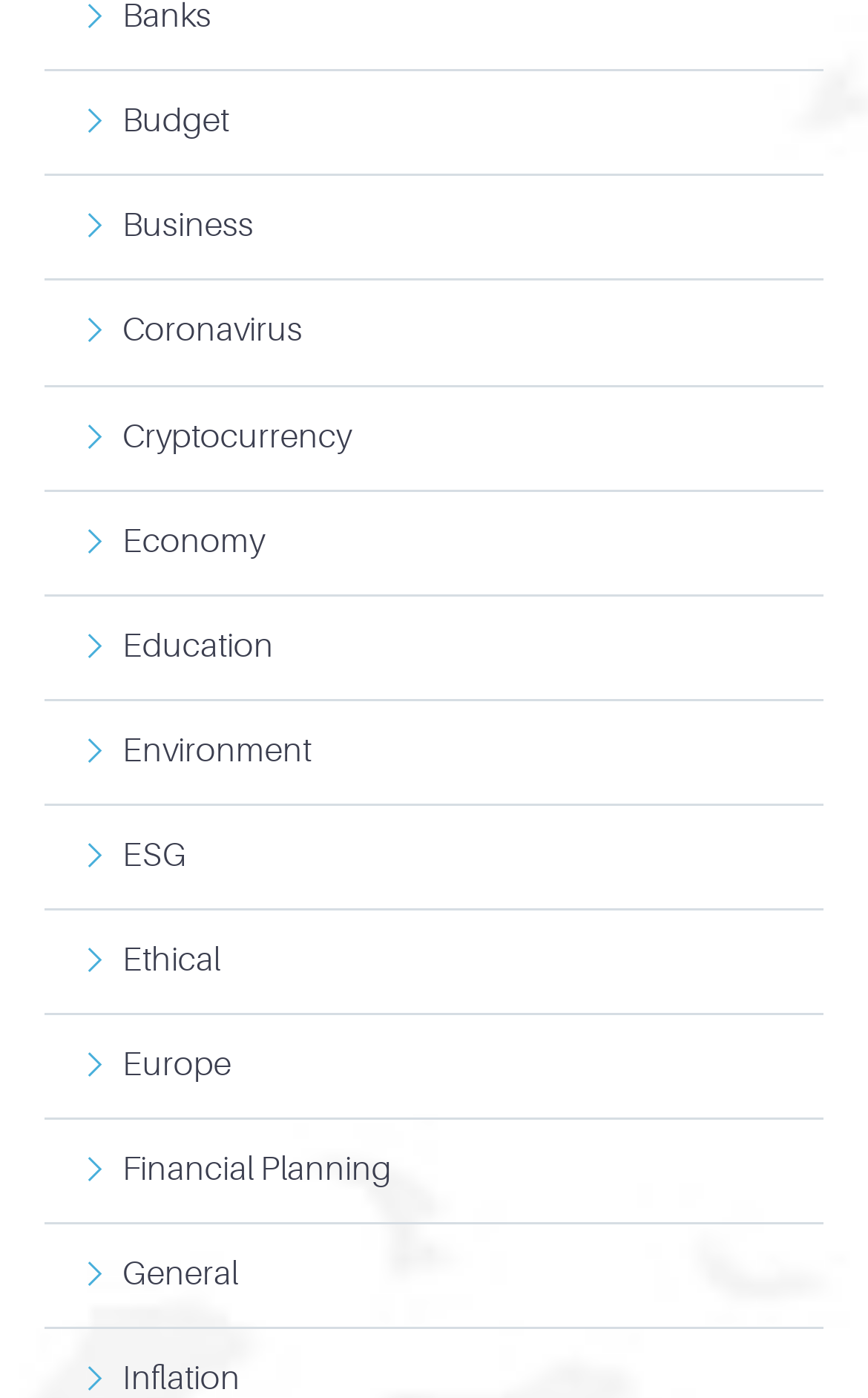How many links are there on the top section of the webpage?
Using the picture, provide a one-word or short phrase answer.

17